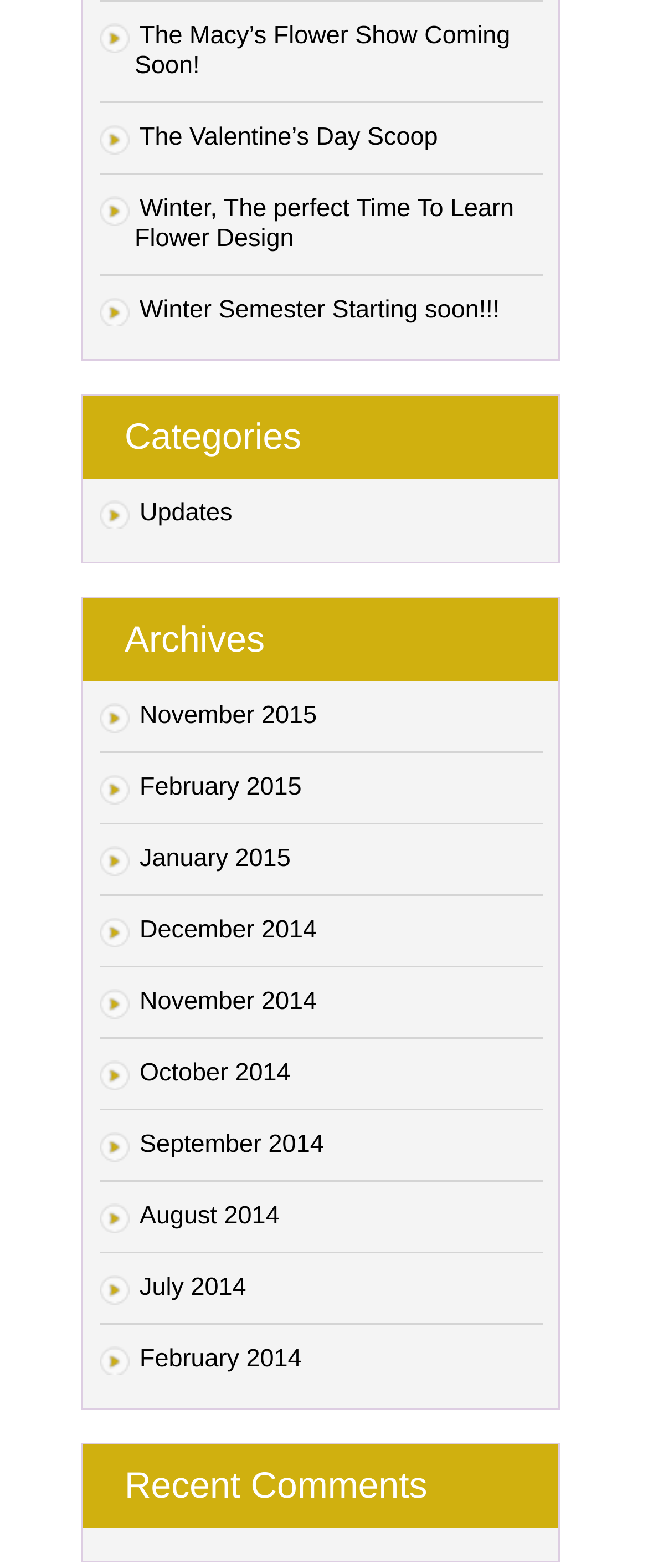Give the bounding box coordinates for this UI element: "November 2015". The coordinates should be four float numbers between 0 and 1, arranged as [left, top, right, bottom].

[0.208, 0.447, 0.489, 0.465]